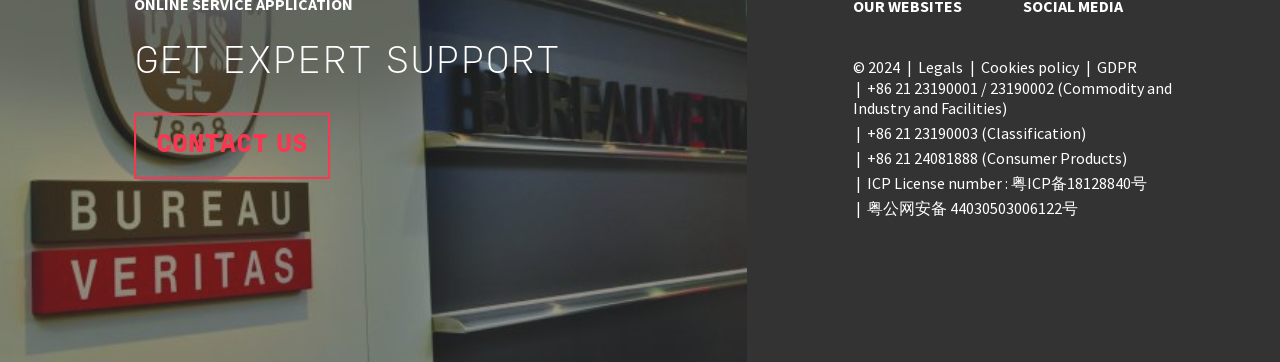What is the ICP License number?
Using the visual information, answer the question in a single word or phrase.

粤ICP备18128840号